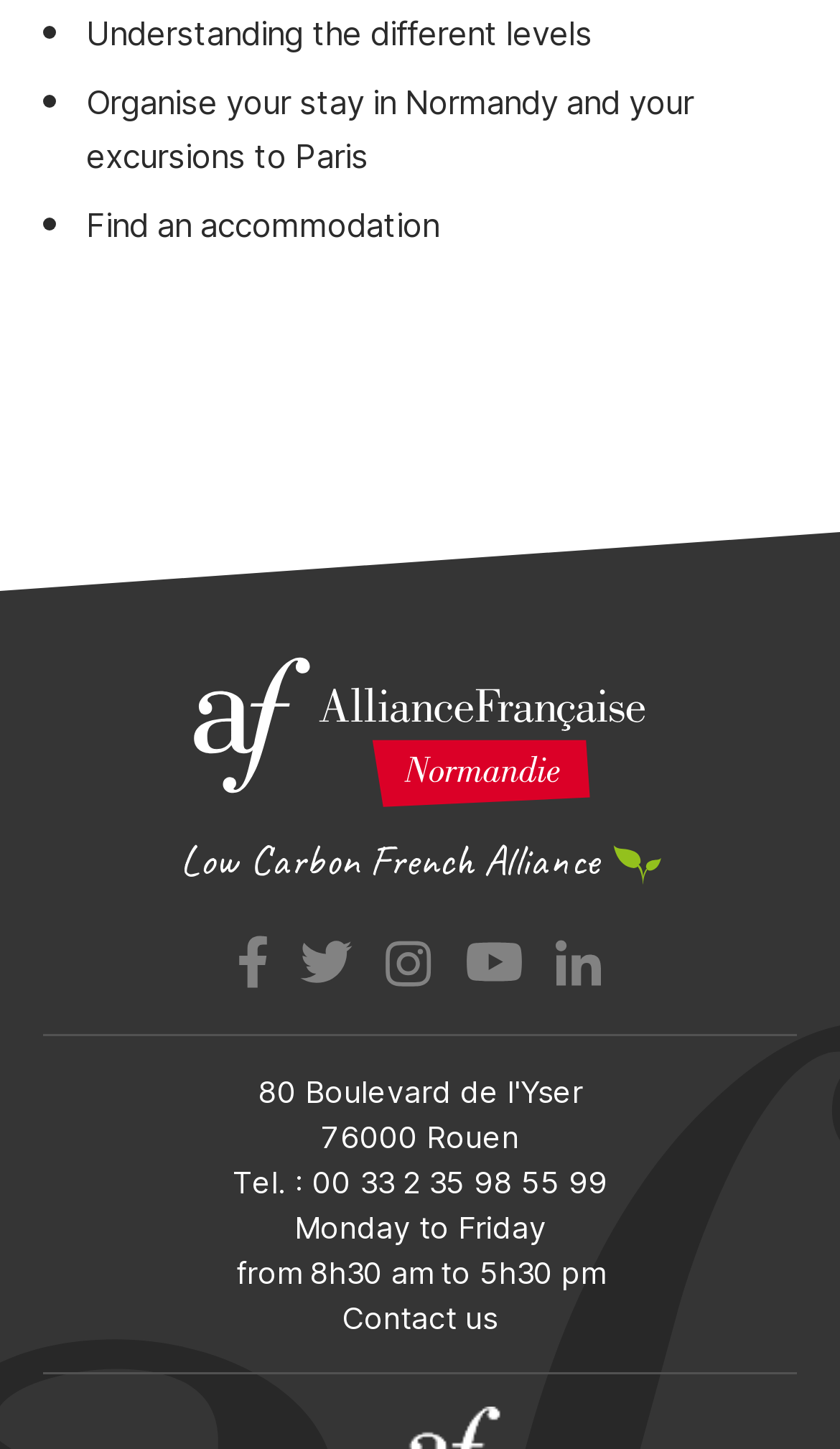Determine the bounding box coordinates of the clickable element to complete this instruction: "View Black History category". Provide the coordinates in the format of four float numbers between 0 and 1, [left, top, right, bottom].

None